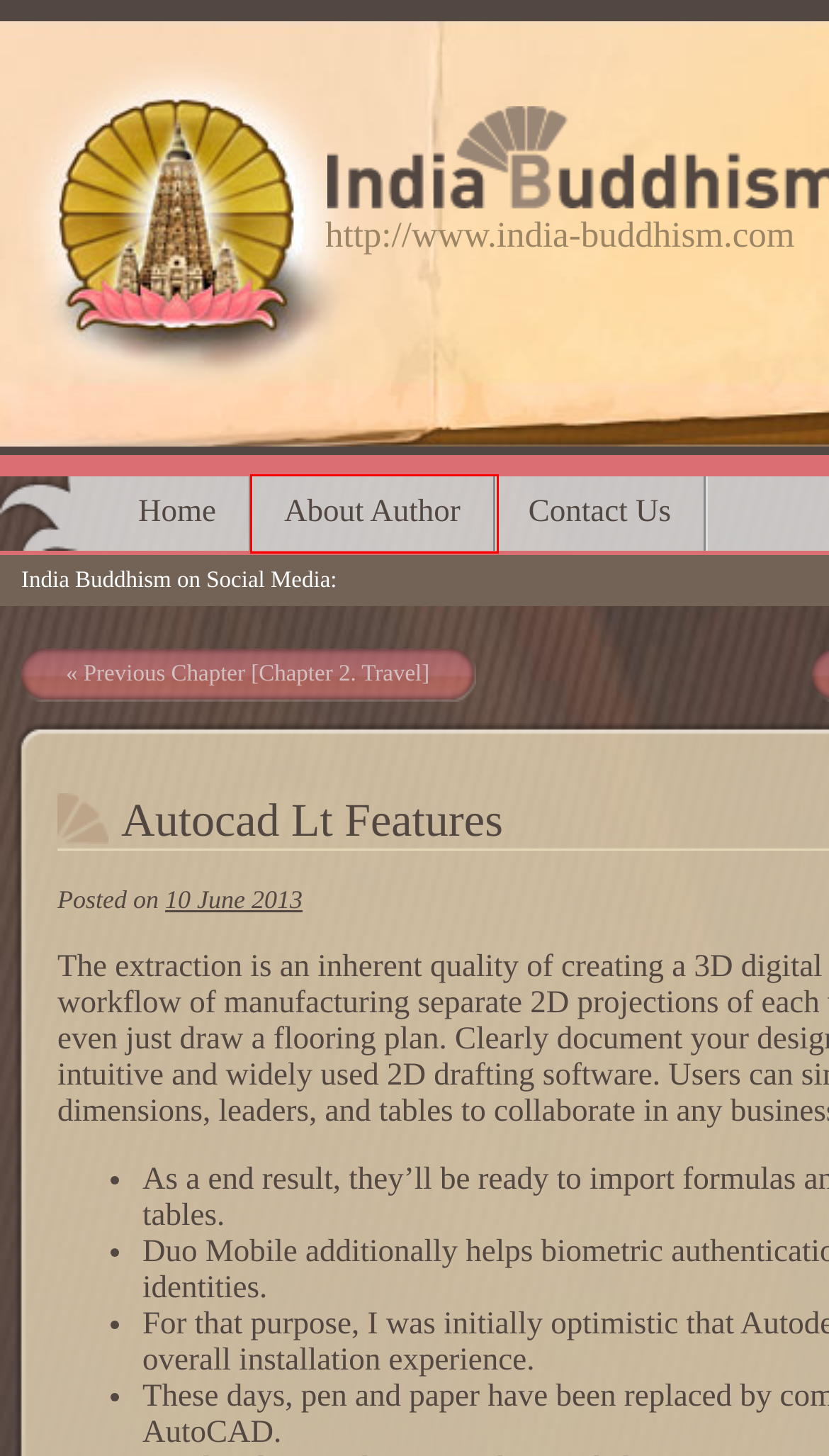Provided is a screenshot of a webpage with a red bounding box around an element. Select the most accurate webpage description for the page that appears after clicking the highlighted element. Here are the candidates:
A. India Buddhism »» georgian women
B. India Buddhism »» Contact Us
C. India Buddhism »» ISC
D. India Buddhism »» male order bride
E. India Buddhism »» India Buddhism »» About Author » Warabhorn Sampanna
F. India Buddhism »» china dating sites
G. India Buddhism »» pak girl for marriage
H. India Buddhism »» Write My Essay For Me

E